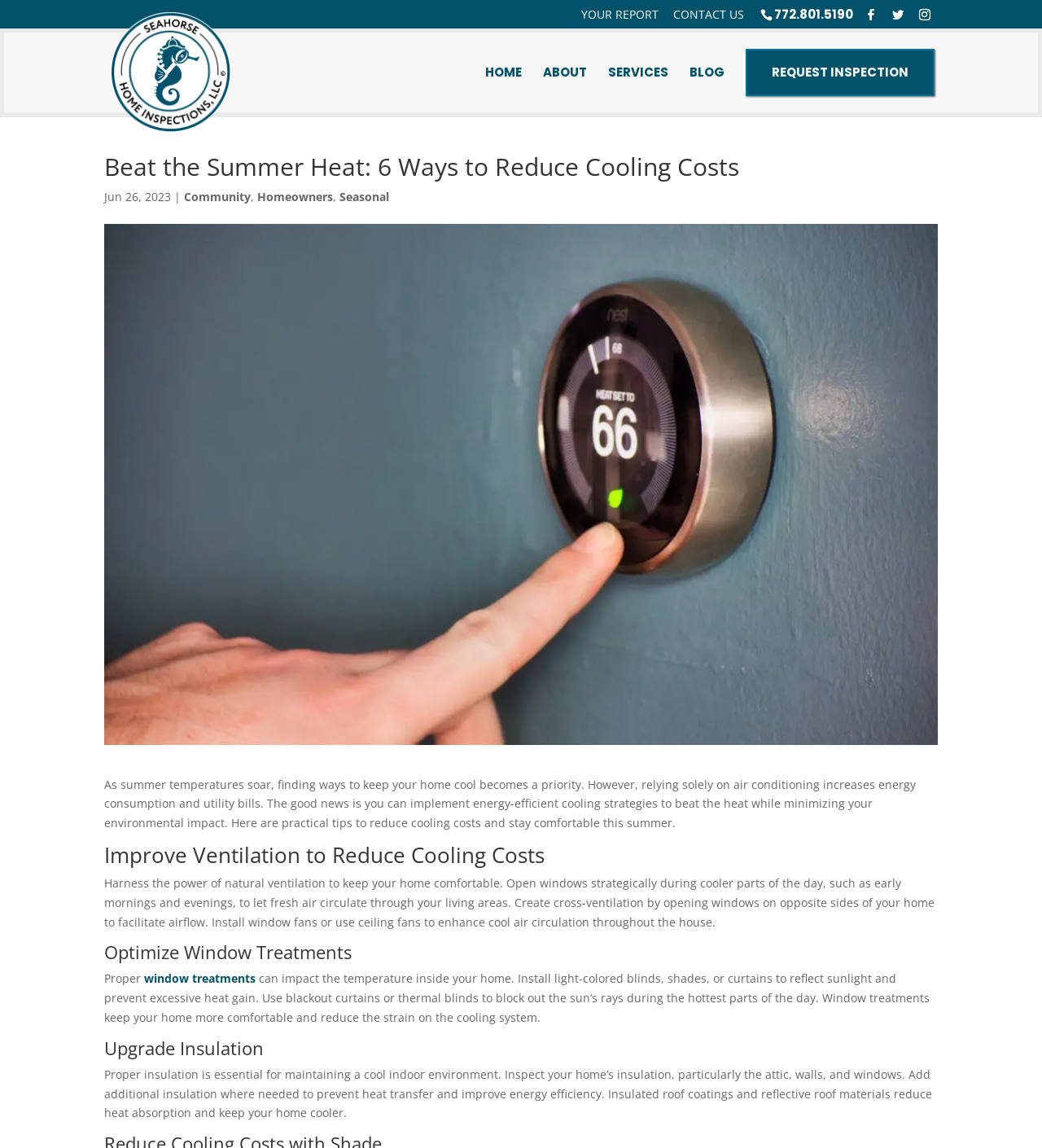Determine the webpage's heading and output its text content.

Beat the Summer Heat: 6 Ways to Reduce Cooling Costs